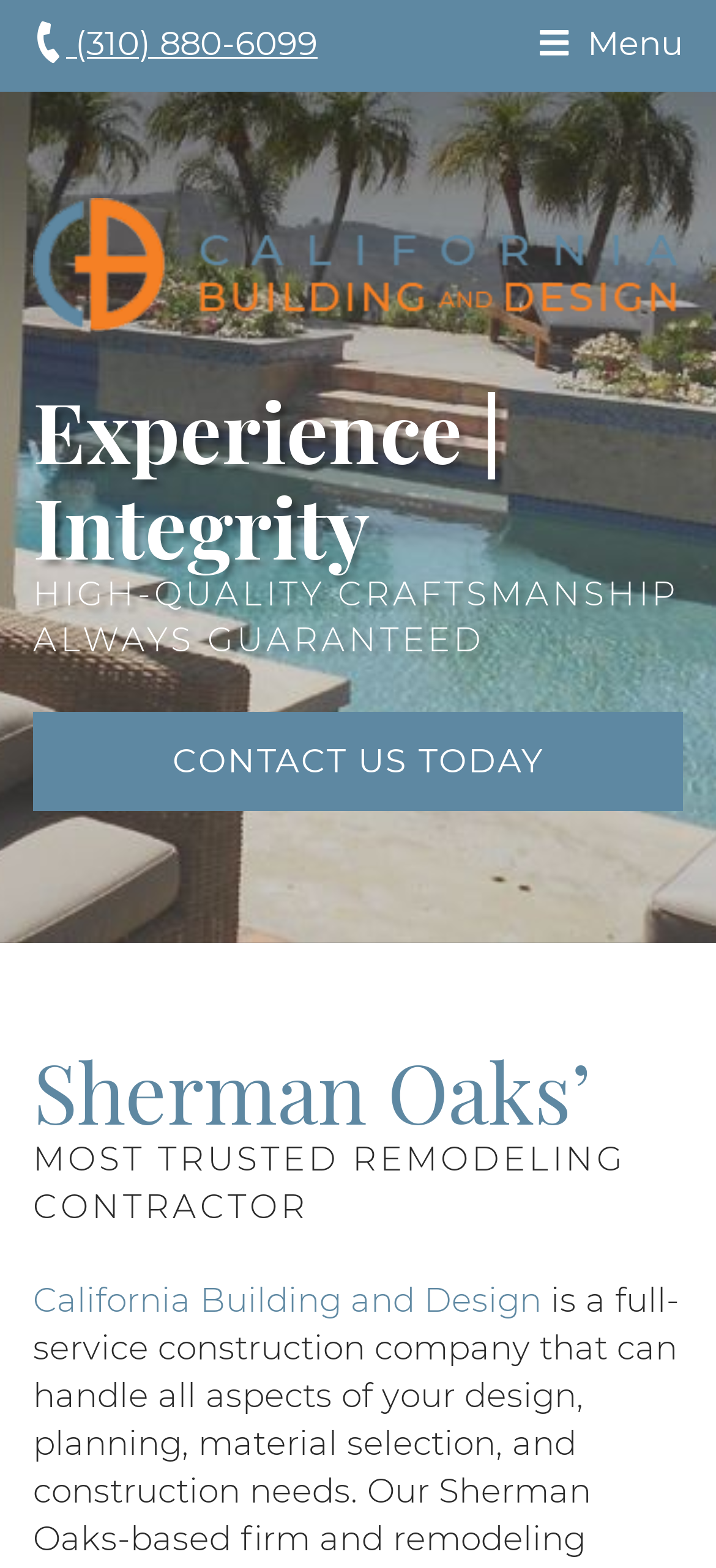What is the main service offered?
Analyze the screenshot and provide a detailed answer to the question.

The main service offered by the company can be inferred from the text 'Sherman Oaks’ MOST TRUSTED REMODELING CONTRACTOR' which is a heading on the webpage. This heading suggests that the company is a trusted remodeling contractor in Sherman Oaks.